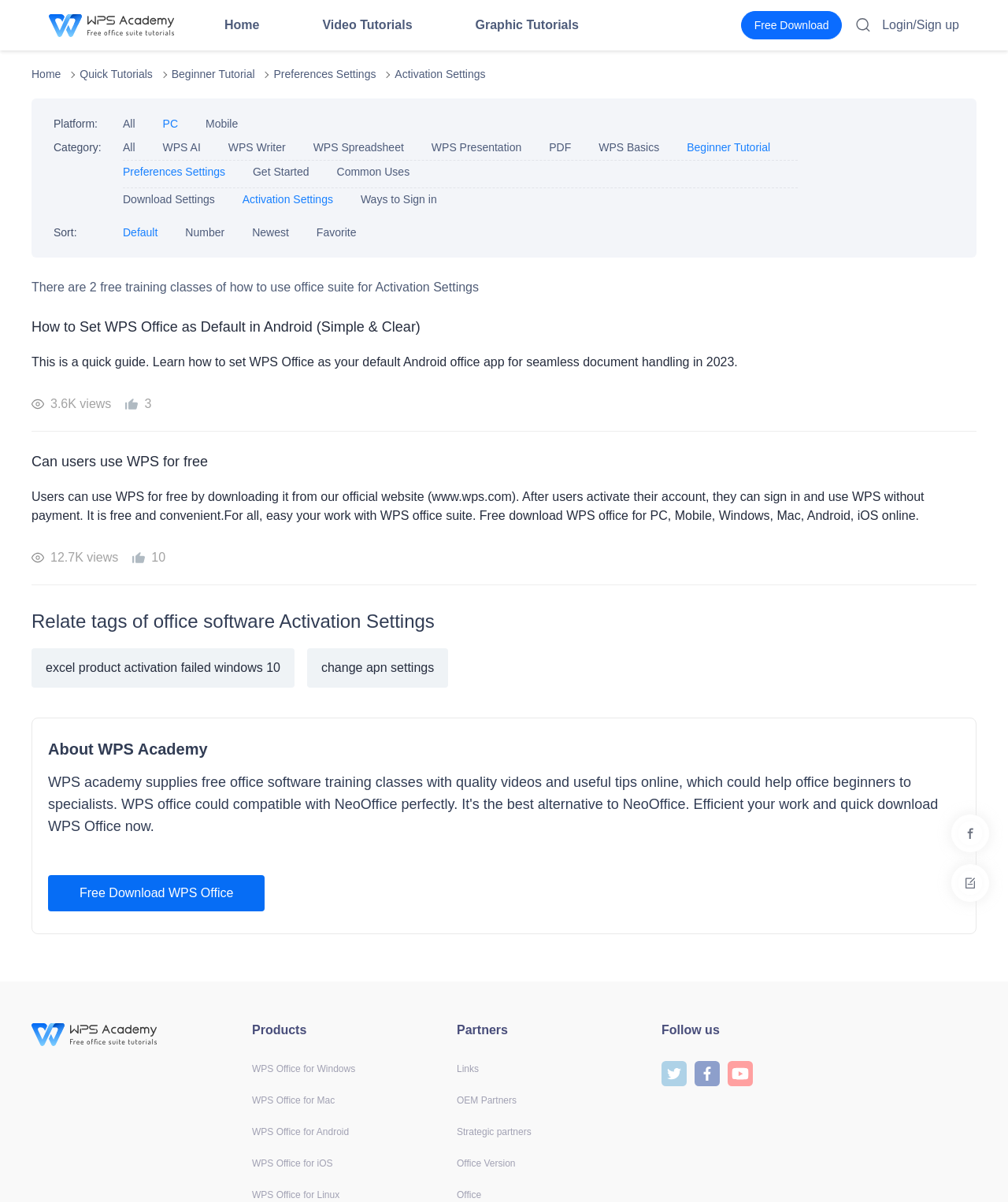Locate the bounding box of the UI element defined by this description: "LinkedIn". The coordinates should be given as four float numbers between 0 and 1, formatted as [left, top, right, bottom].

None